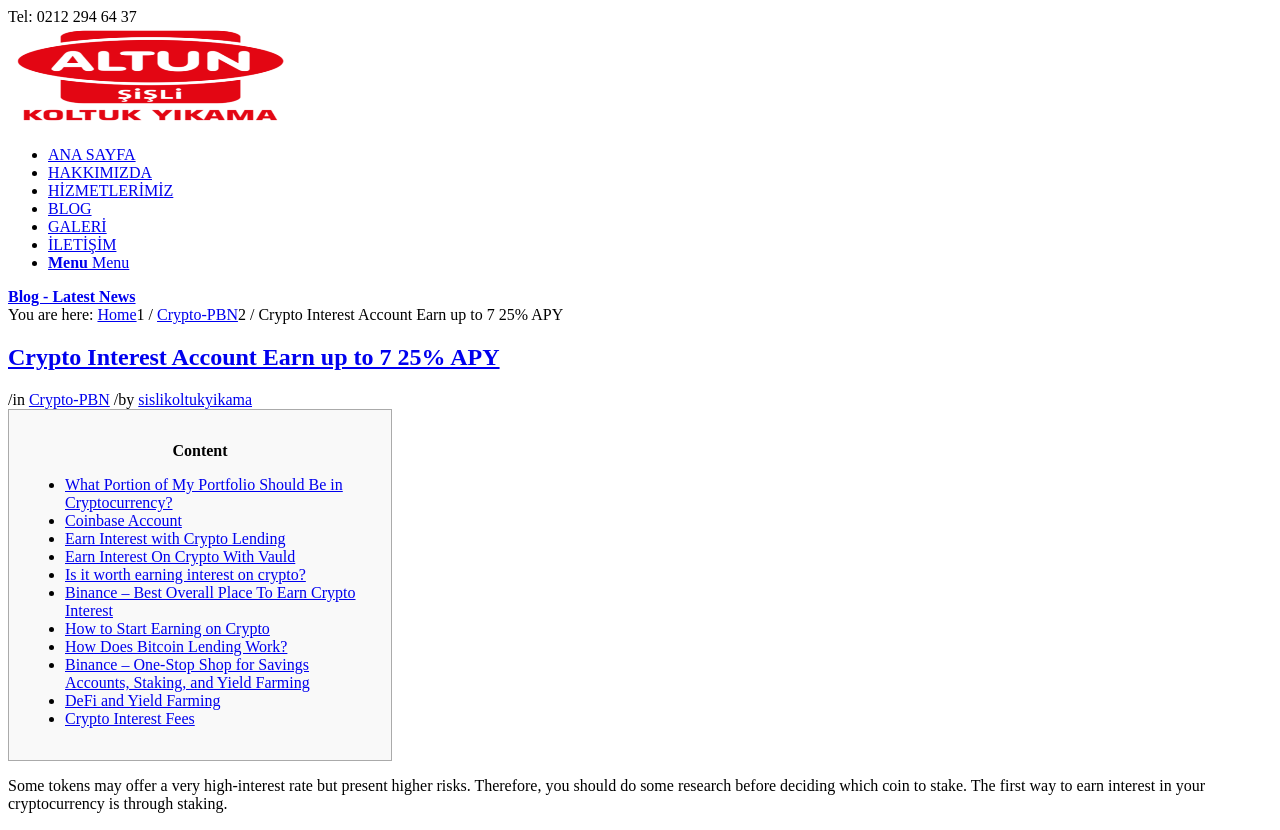Please determine the bounding box coordinates of the section I need to click to accomplish this instruction: "Learn about 'Earn Interest with Crypto Lending'".

[0.051, 0.638, 0.223, 0.659]